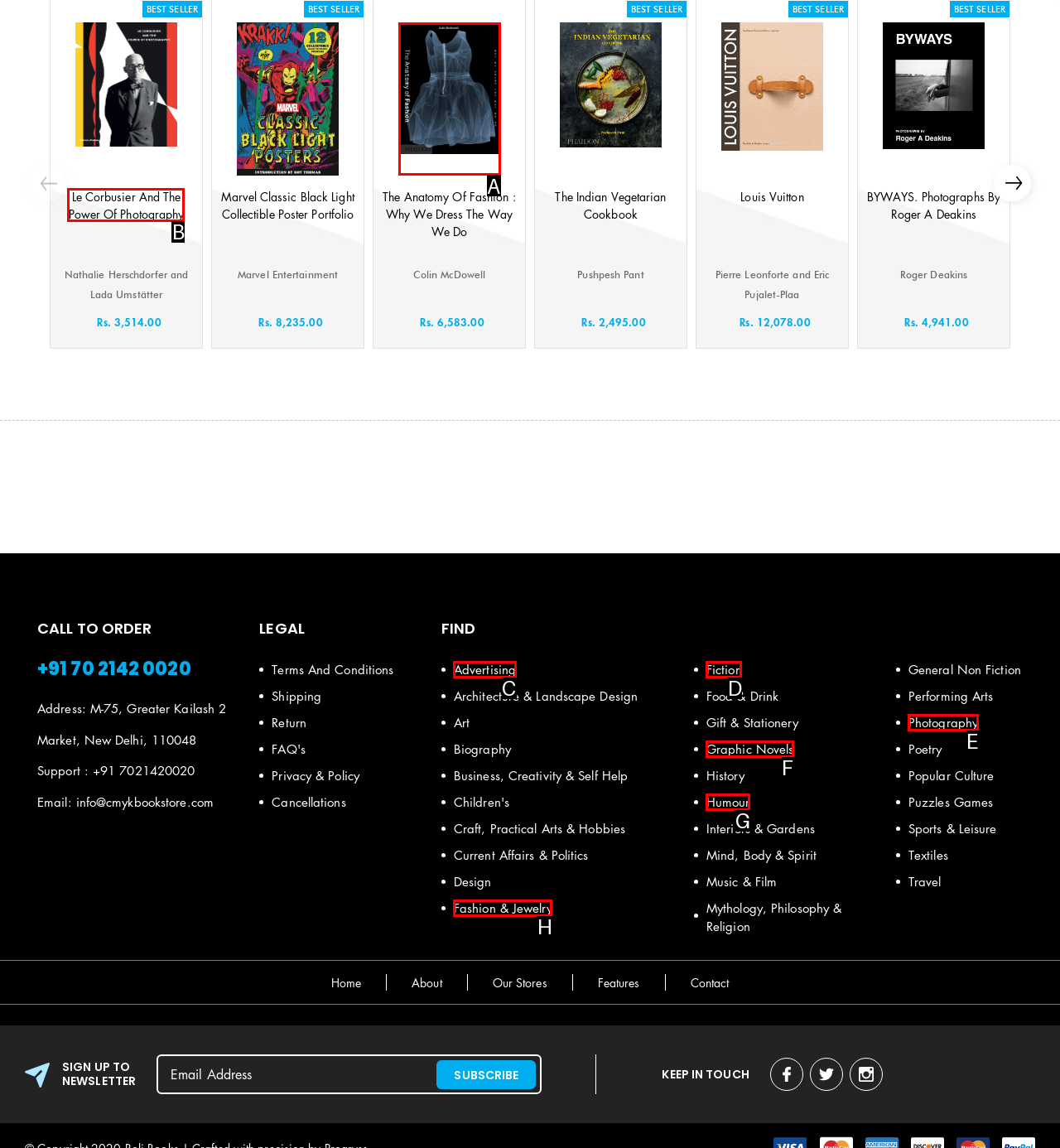Choose the UI element to click on to achieve this task: Click on the 'Le Corbusier And The Power Of Photography' title. Reply with the letter representing the selected element.

B